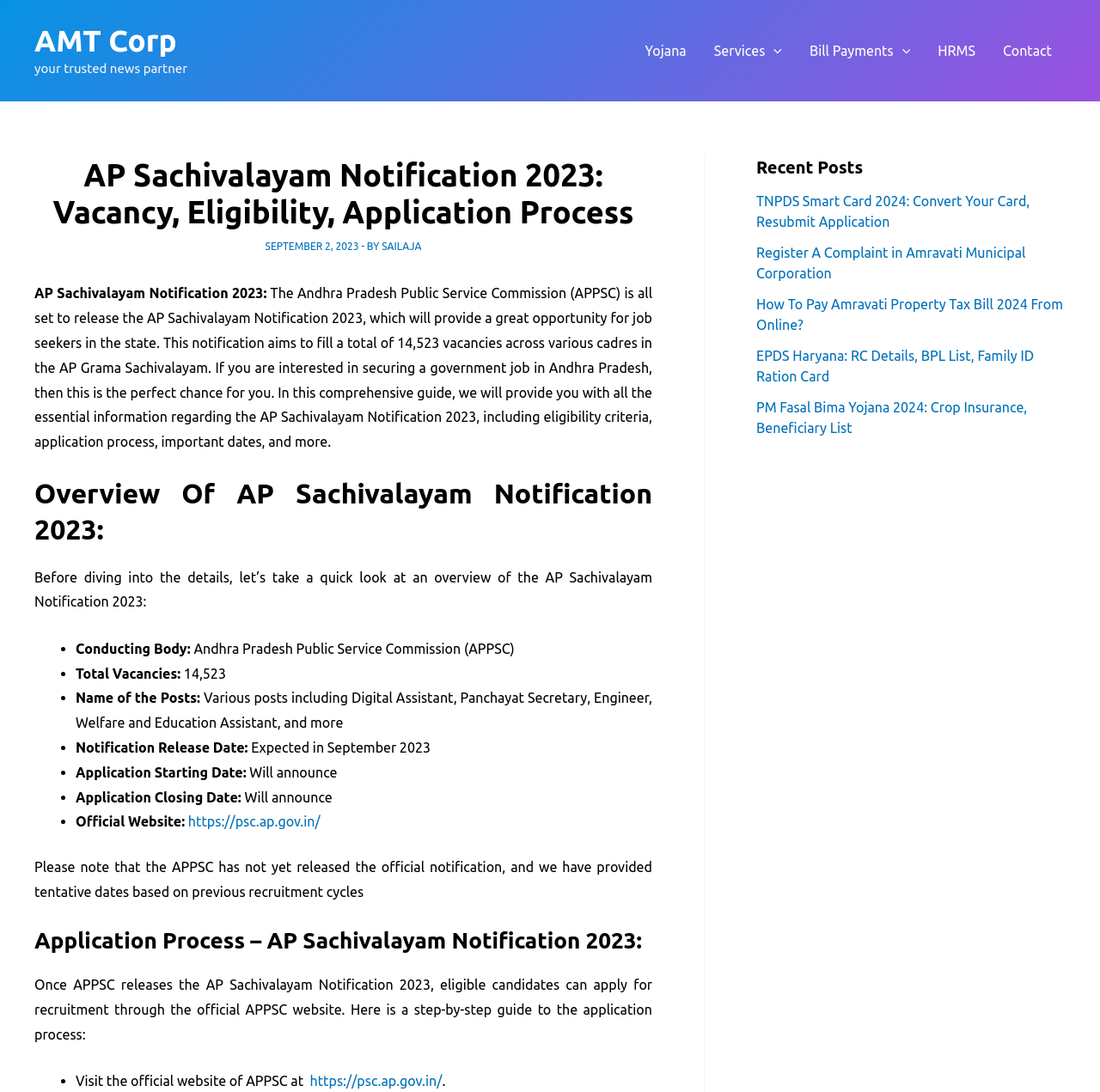Identify the bounding box coordinates of the region that needs to be clicked to carry out this instruction: "Click on the 'Contact' link". Provide these coordinates as four float numbers ranging from 0 to 1, i.e., [left, top, right, bottom].

[0.899, 0.011, 0.969, 0.082]